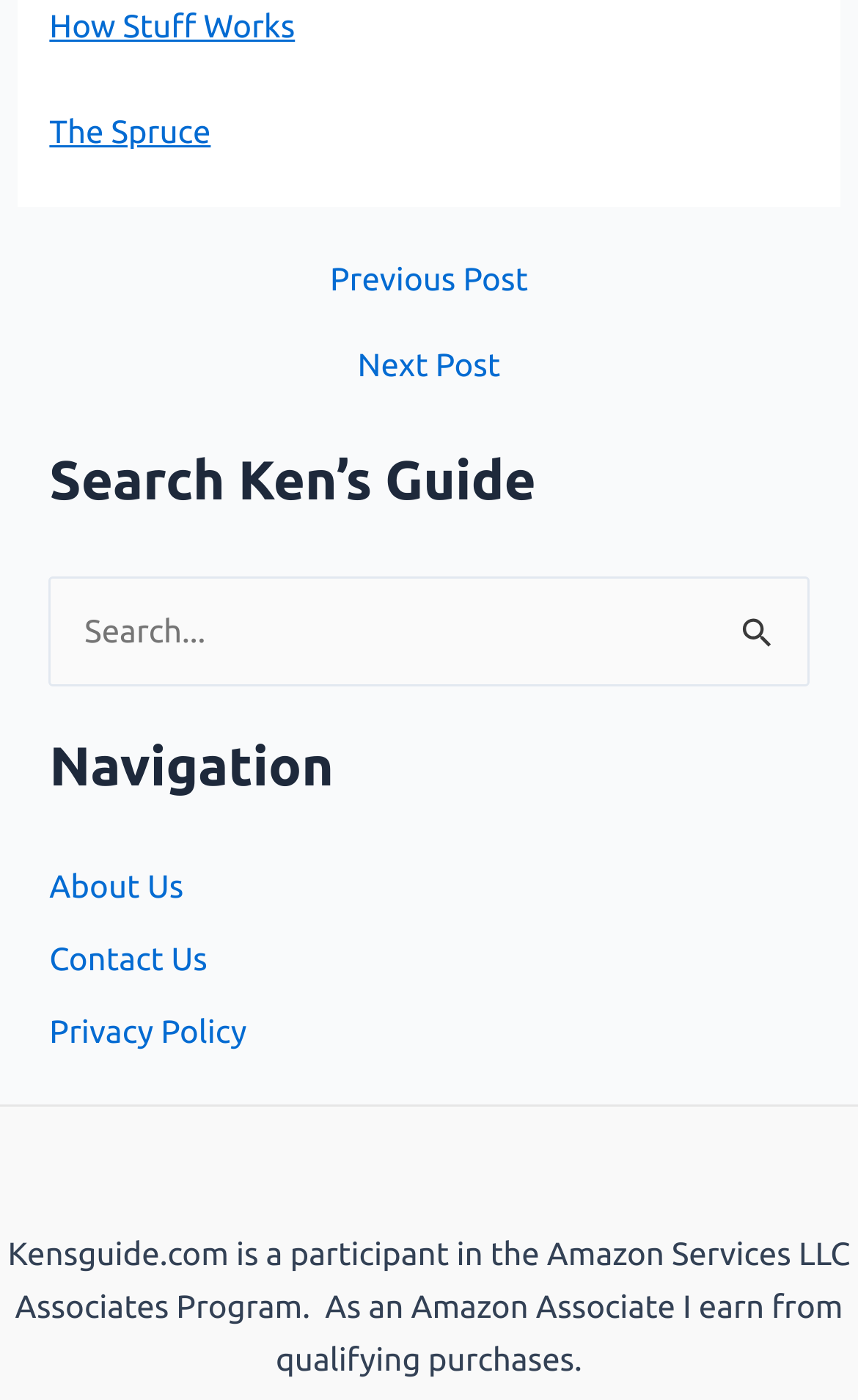Find the bounding box coordinates of the area to click in order to follow the instruction: "Go to next post".

[0.044, 0.25, 0.956, 0.273]